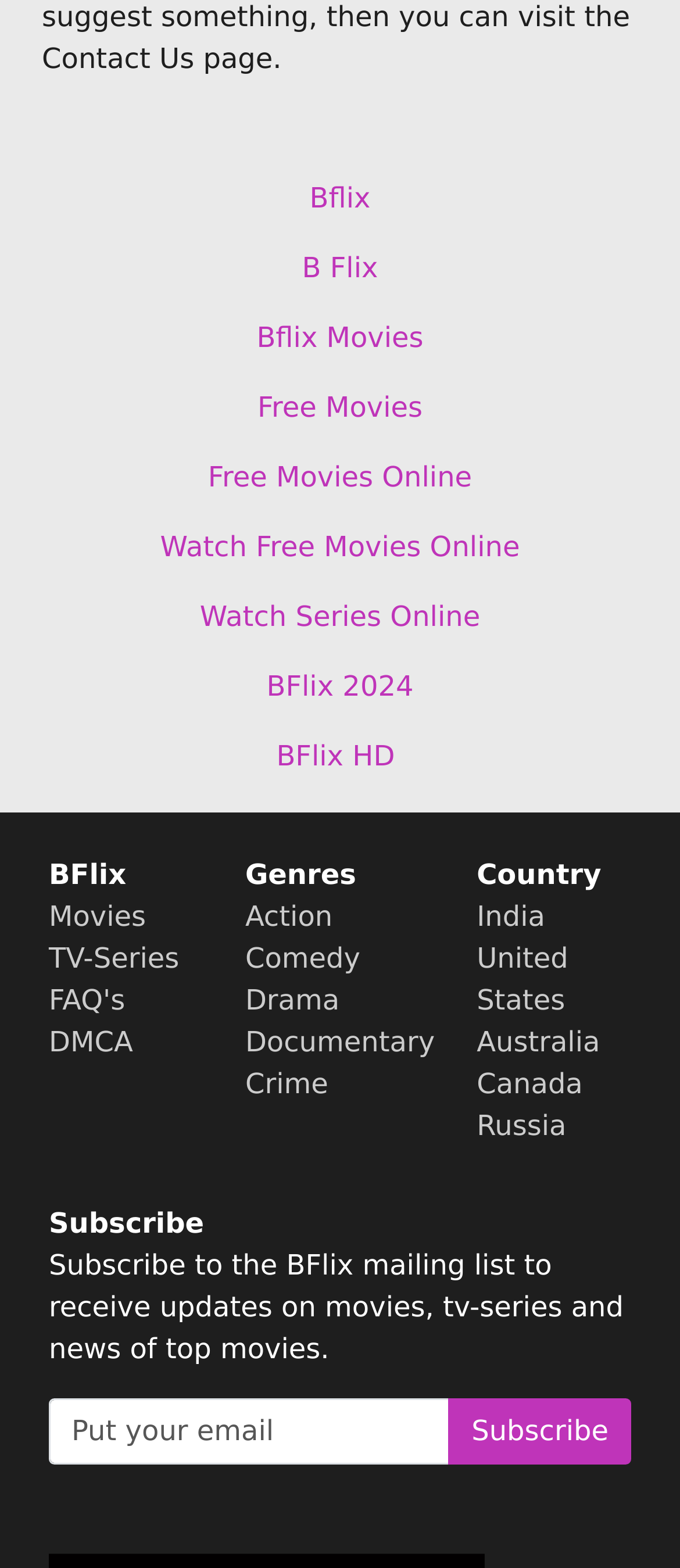Could you indicate the bounding box coordinates of the region to click in order to complete this instruction: "Select Action genre".

[0.361, 0.574, 0.489, 0.595]